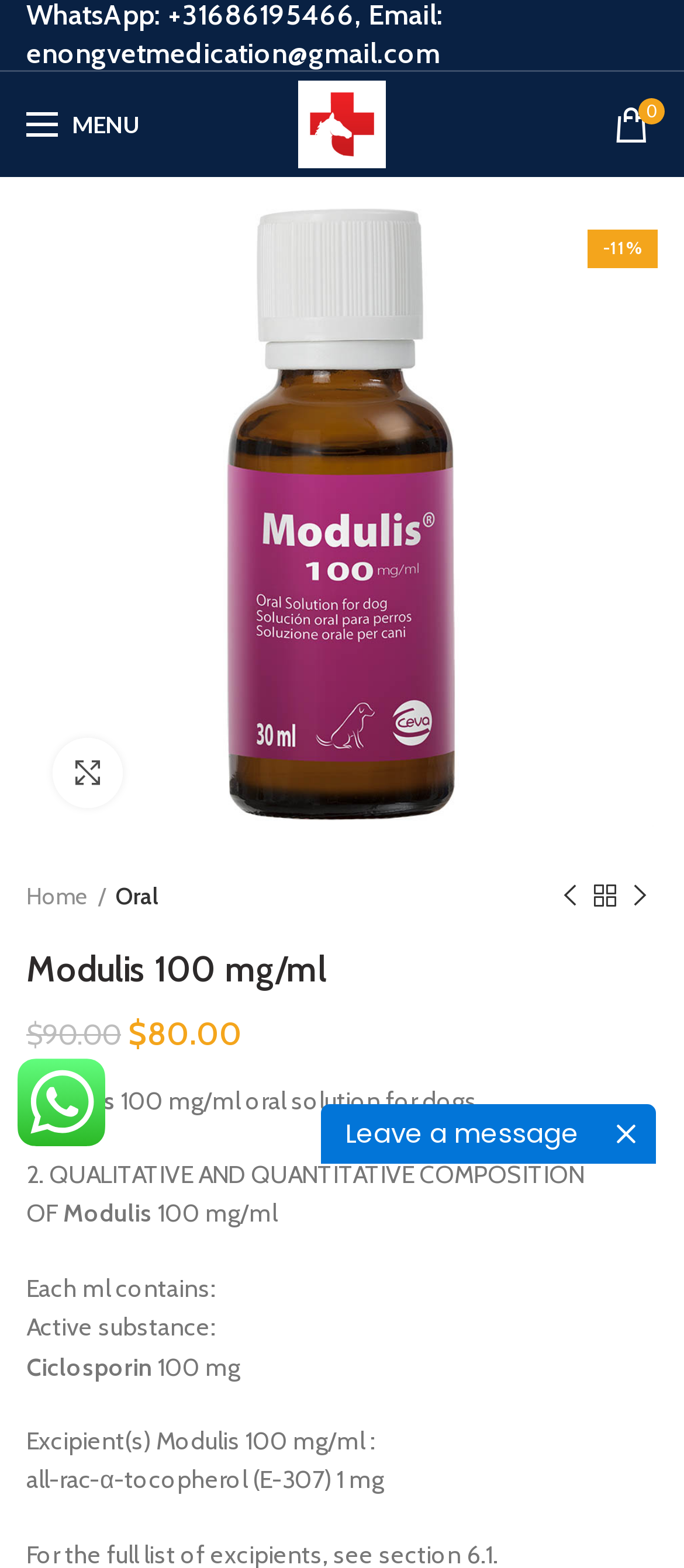Please determine the bounding box coordinates of the clickable area required to carry out the following instruction: "Go to the Home page". The coordinates must be four float numbers between 0 and 1, represented as [left, top, right, bottom].

[0.038, 0.561, 0.154, 0.581]